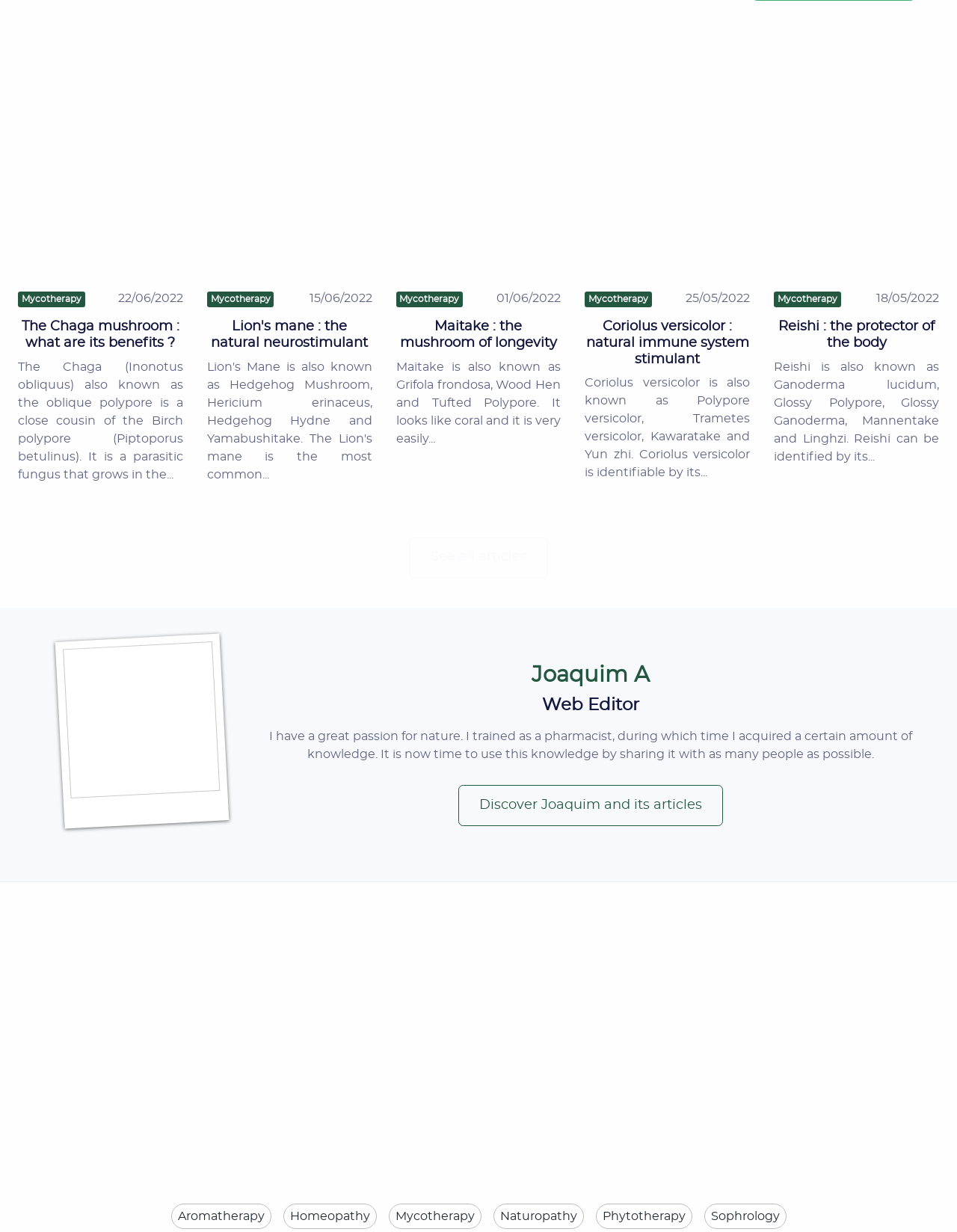Find and indicate the bounding box coordinates of the region you should select to follow the given instruction: "Read the article about Lion's mane".

[0.21, 0.148, 0.395, 0.158]